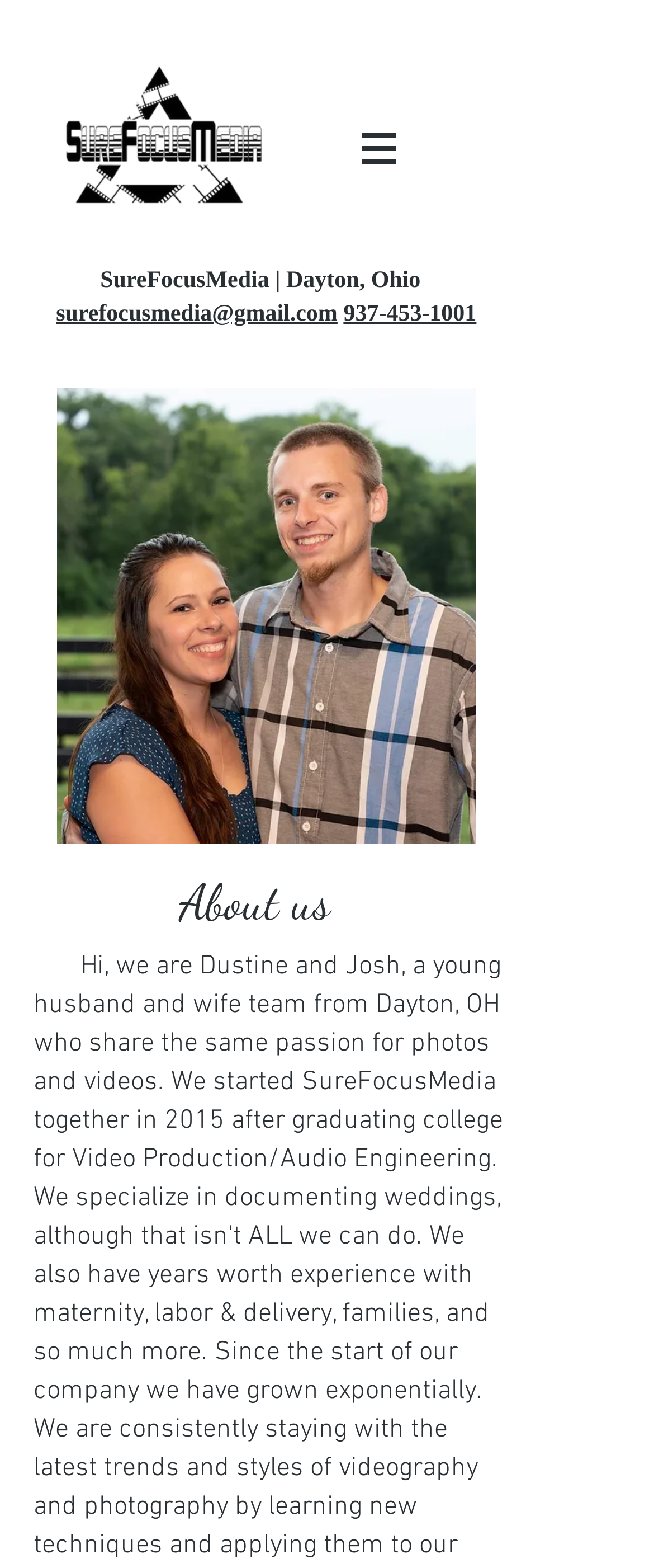Locate the primary heading on the webpage and return its text.

Ohio Wedding Photographer